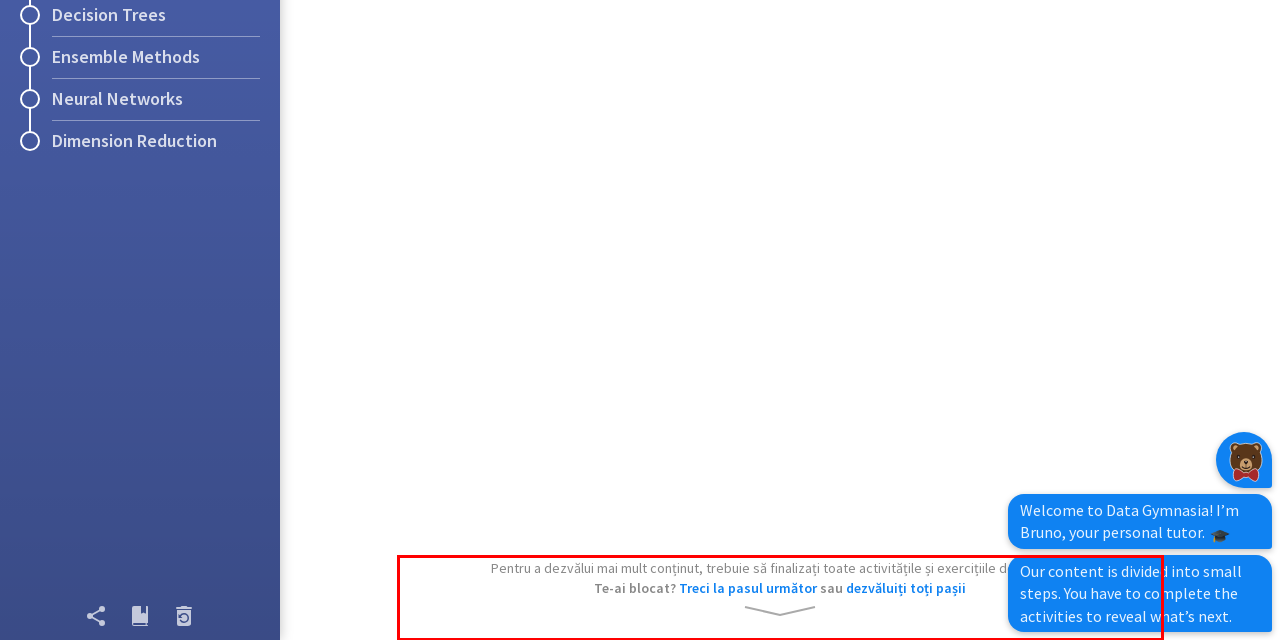Identify the text inside the red bounding box on the provided webpage screenshot by performing OCR.

Pentru a dezvălui mai mult conținut, trebuie să finalizați toate activitățile și exercițiile de mai sus. Te-ai blocat? Treci la pasul următor sau dezvăluiți toți pașii